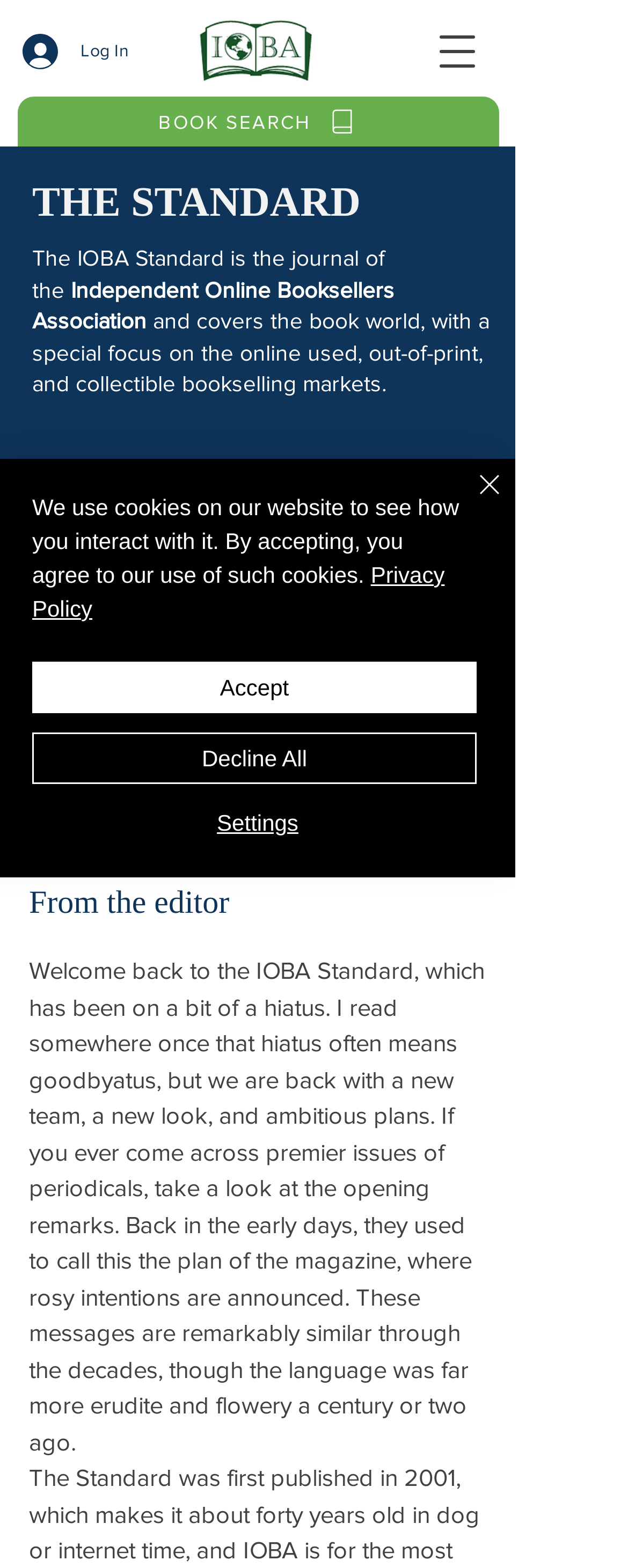Locate the bounding box coordinates for the element described below: "Independent Online Booksellers Association". The coordinates must be four float values between 0 and 1, formatted as [left, top, right, bottom].

[0.051, 0.176, 0.628, 0.213]